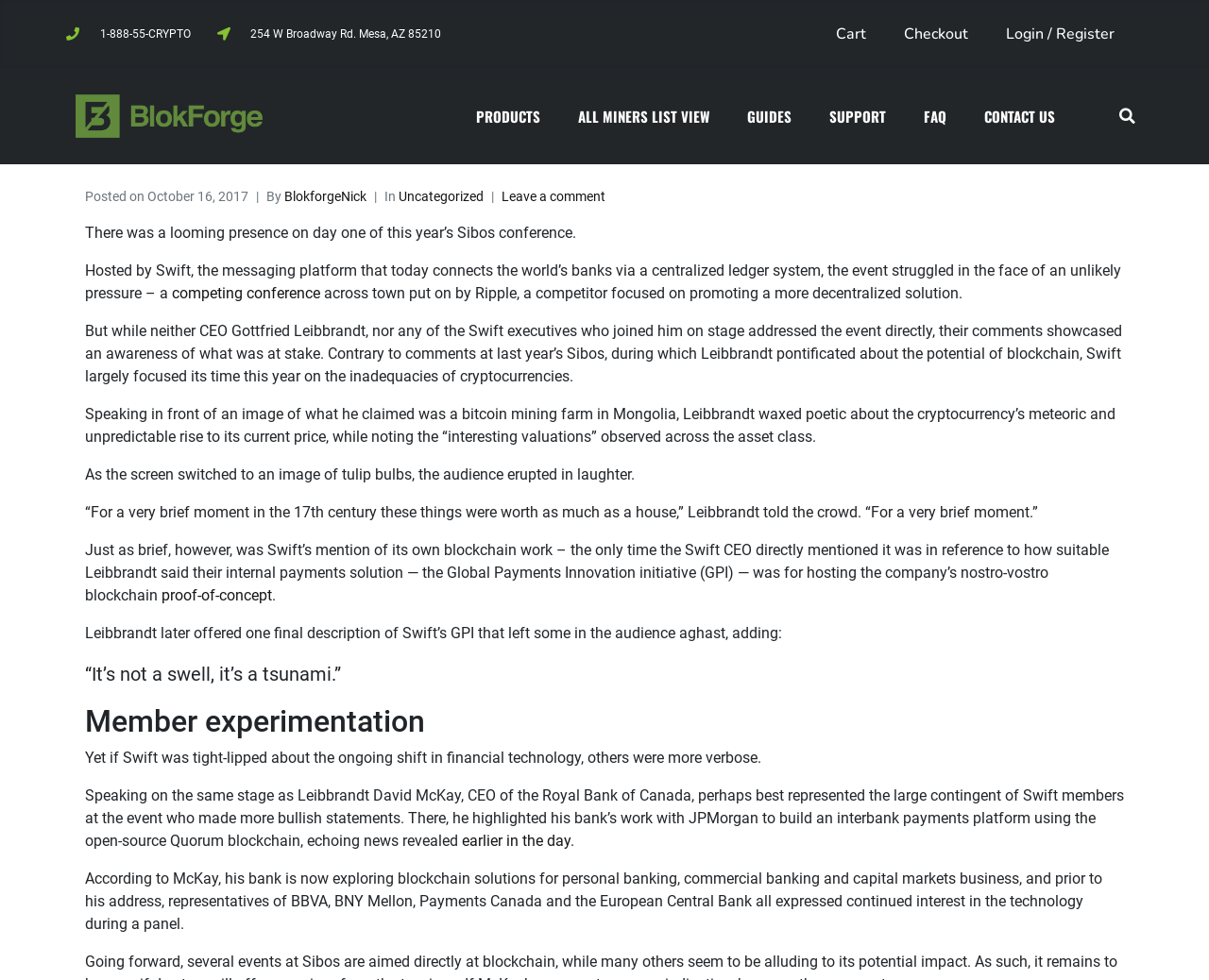Reply to the question below using a single word or brief phrase:
What is the topic of the article?

Sibos and blockchain